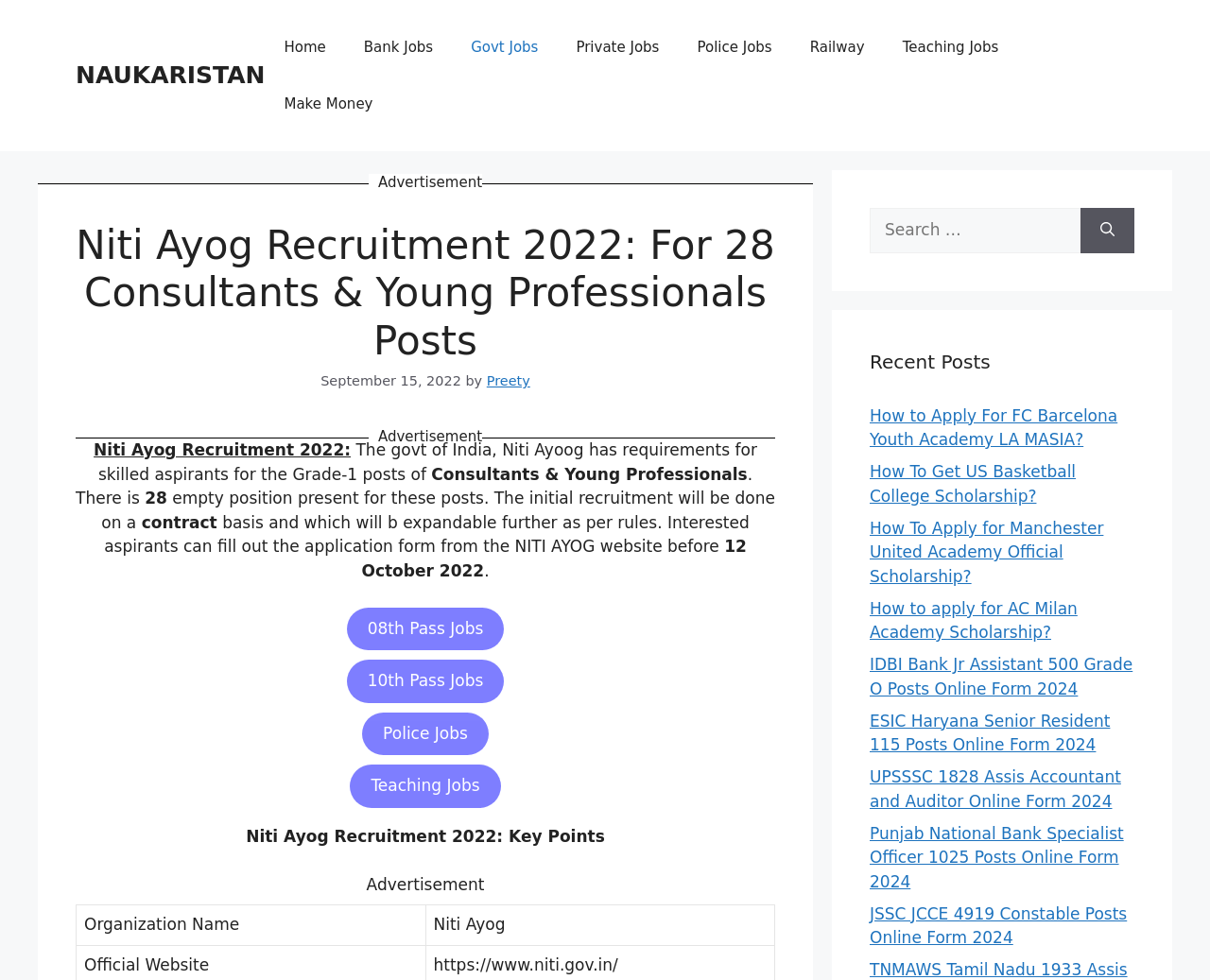Please find the bounding box coordinates of the element that needs to be clicked to perform the following instruction: "Read recent post 'How to Apply For FC Barcelona Youth Academy LA MASIA?'". The bounding box coordinates should be four float numbers between 0 and 1, represented as [left, top, right, bottom].

[0.719, 0.414, 0.924, 0.458]